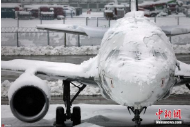What can be seen in the background of the image?
Using the image as a reference, answer the question in detail.

In the background of the image, one can see blurred silhouettes of other aircraft and airport infrastructure, indicating a busy airport scene affected by severe winter weather.